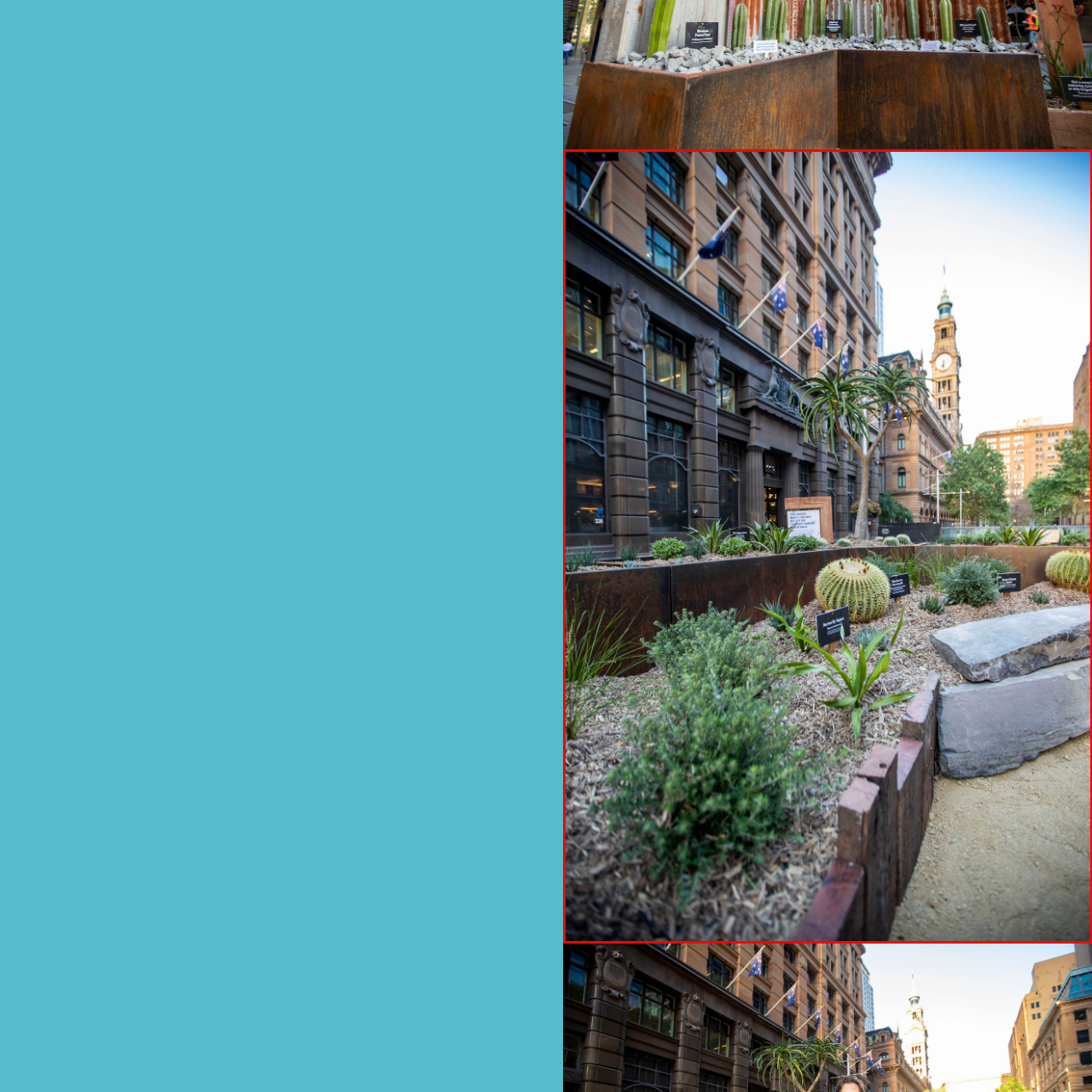Pay close attention to the image within the red perimeter and provide a detailed answer to the question that follows, using the image as your primary source: 
What is the material of the fence bordering the garden?

The caption describes the fence as 'rustic metal', which implies that the fence is made of a metal material with a rustic or distressed appearance.